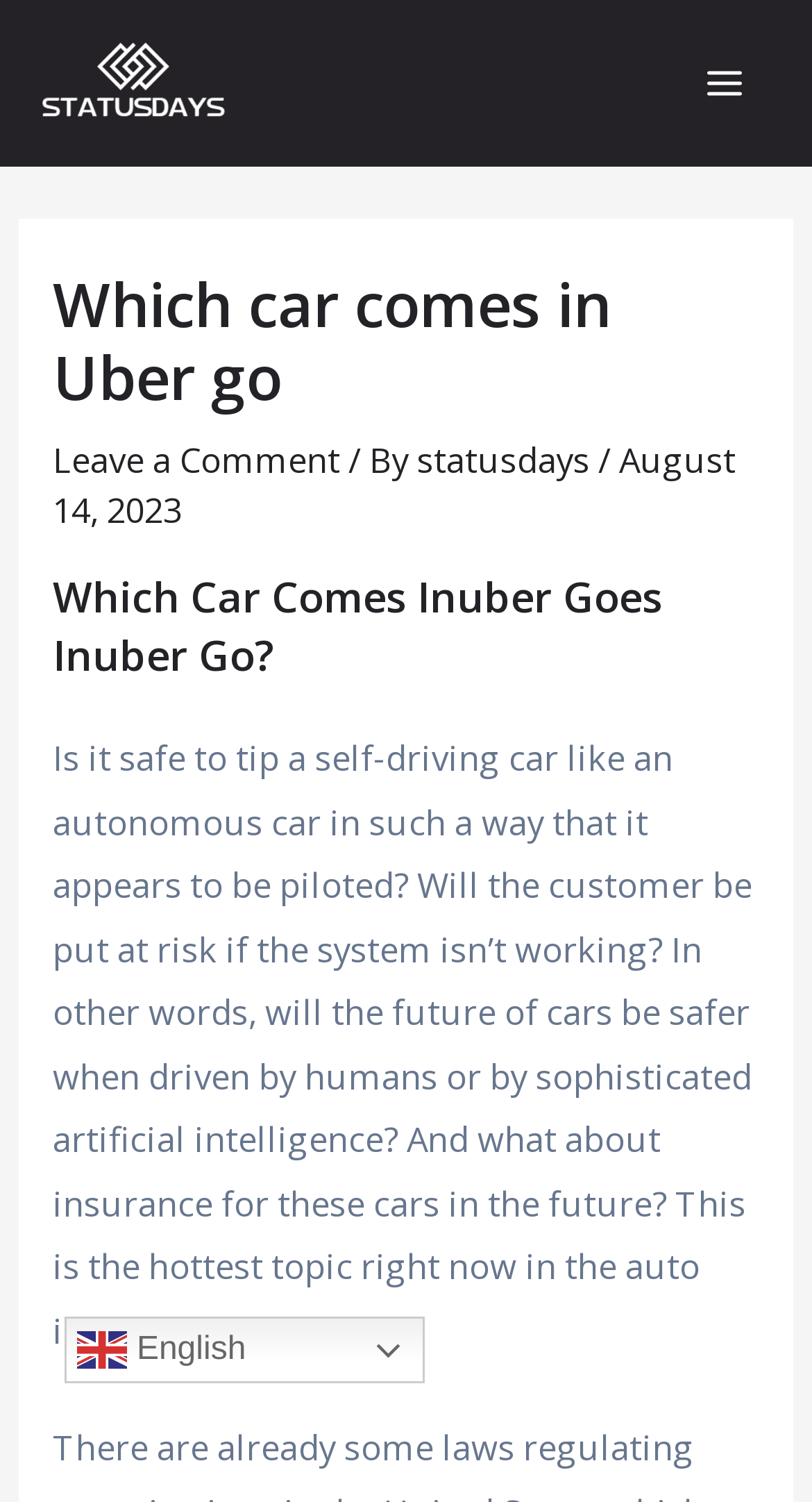Extract the bounding box coordinates for the UI element described by the text: "alt="토토사이트- 올토토 슬롯사이트 순위"". The coordinates should be in the form of [left, top, right, bottom] with values between 0 and 1.

[0.051, 0.037, 0.282, 0.069]